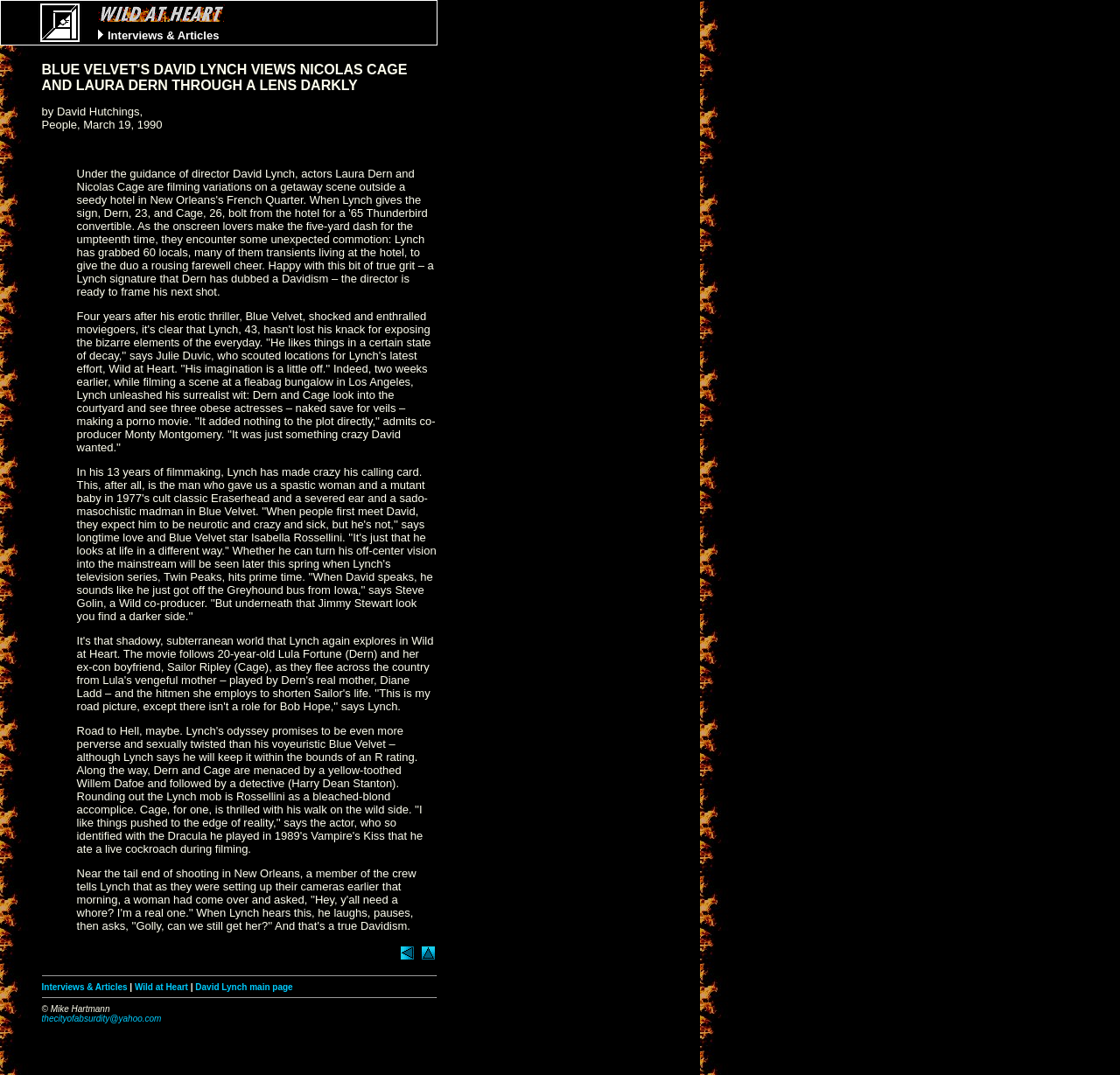How many links are there in the Interviews & Articles section?
Give a thorough and detailed response to the question.

I found the answer by looking at the section with the heading 'Interviews & Articles', which contains three links: 'Interviews & Articles', 'Wild at Heart', and 'David Lynch main page'.